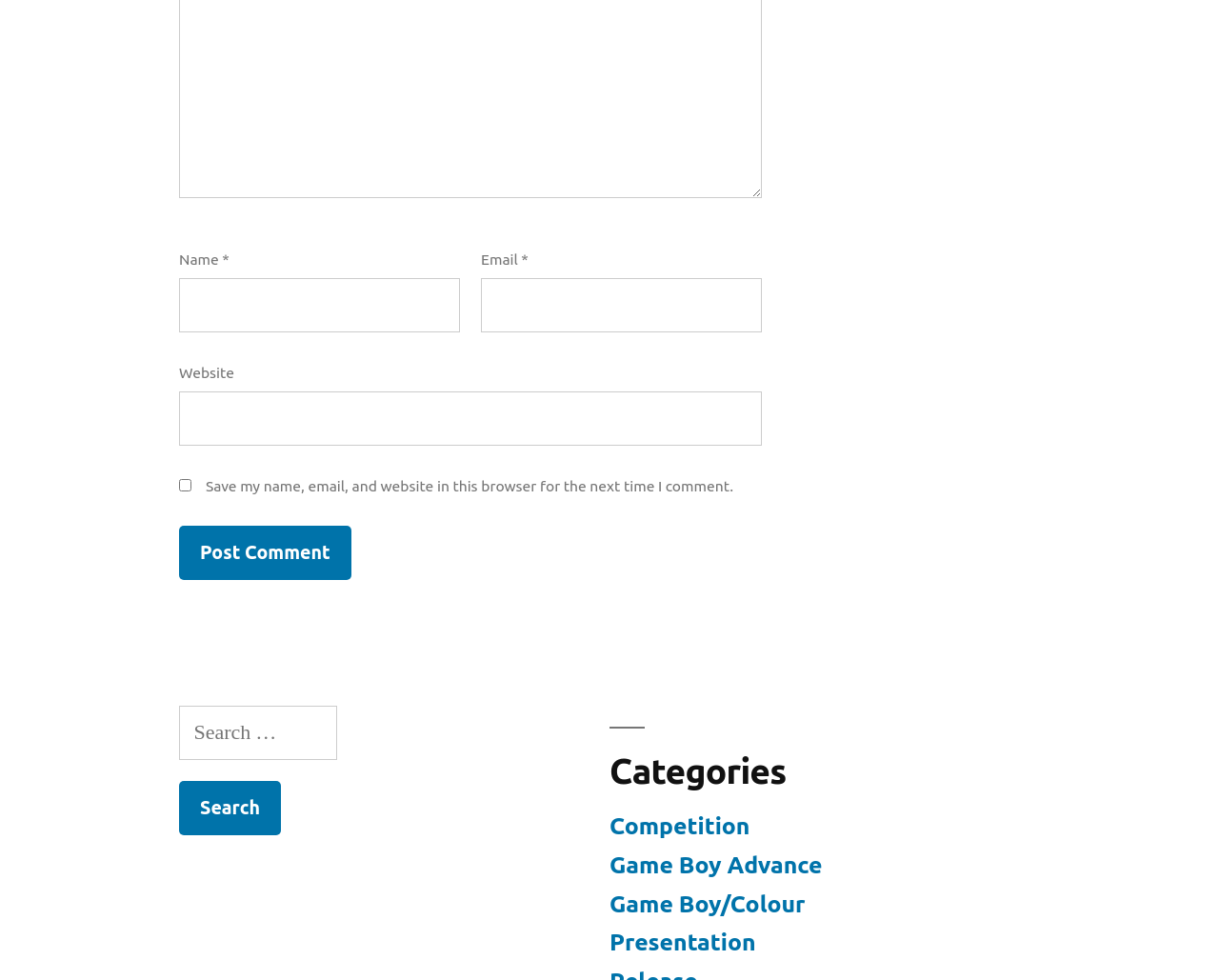Pinpoint the bounding box coordinates of the clickable element to carry out the following instruction: "Search for something."

[0.147, 0.72, 0.277, 0.776]